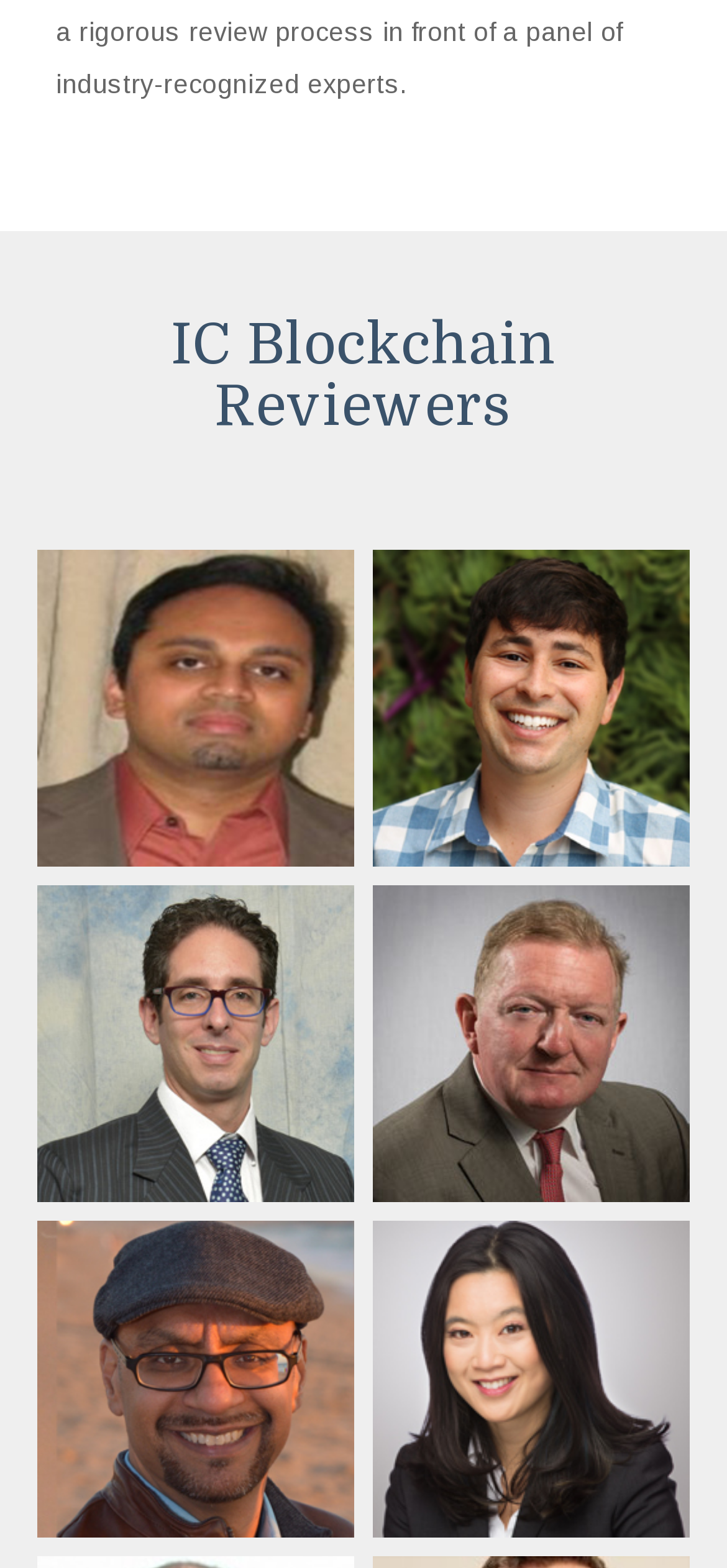What is the name of the top-left reviewer?
Based on the content of the image, thoroughly explain and answer the question.

I looked at the top-left figure and found the corresponding static text, which is the name of the reviewer, DR. SANJEEV RAMAN.